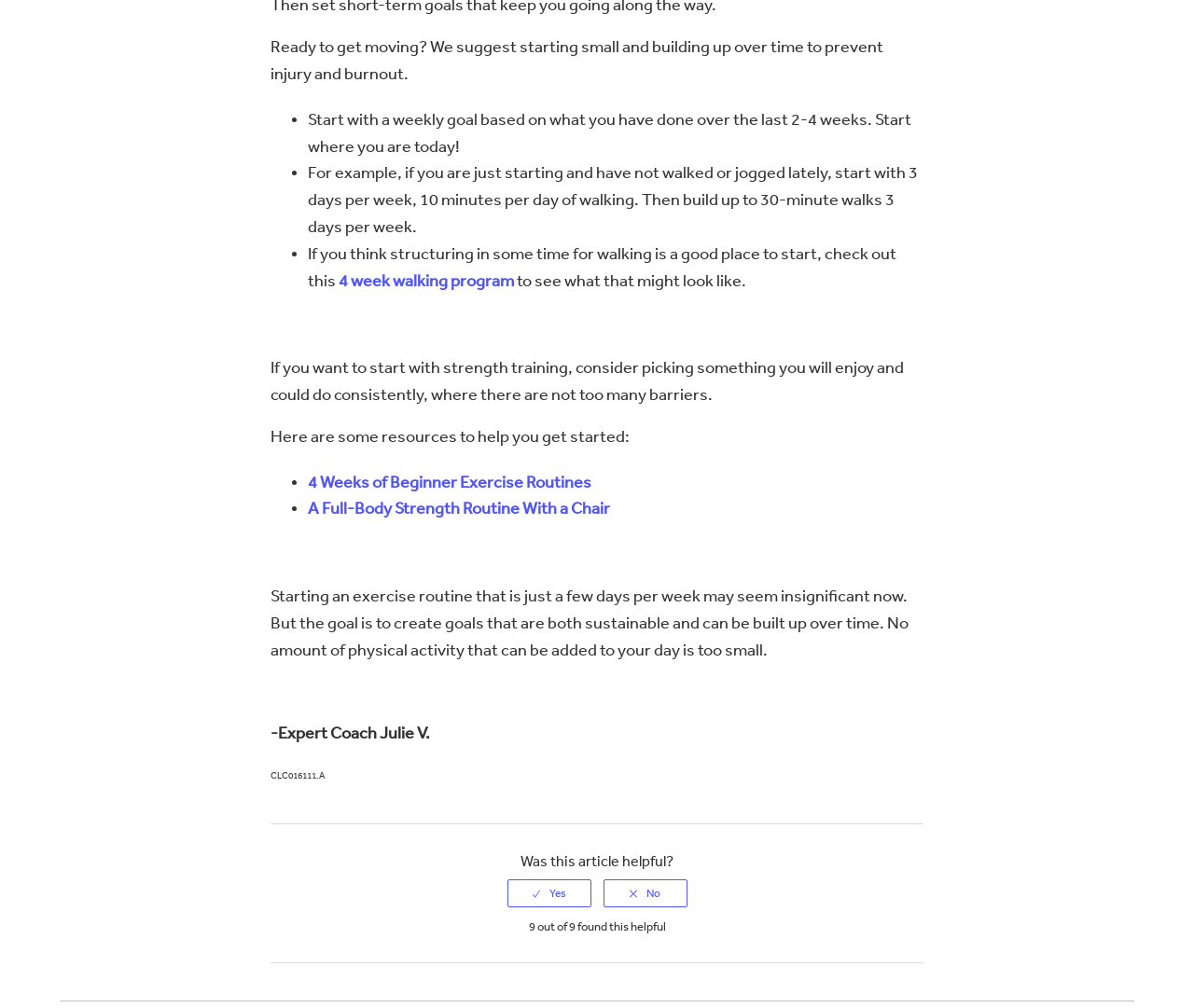Answer the question with a brief word or phrase:
How many people found this article helpful?

9 out of 9